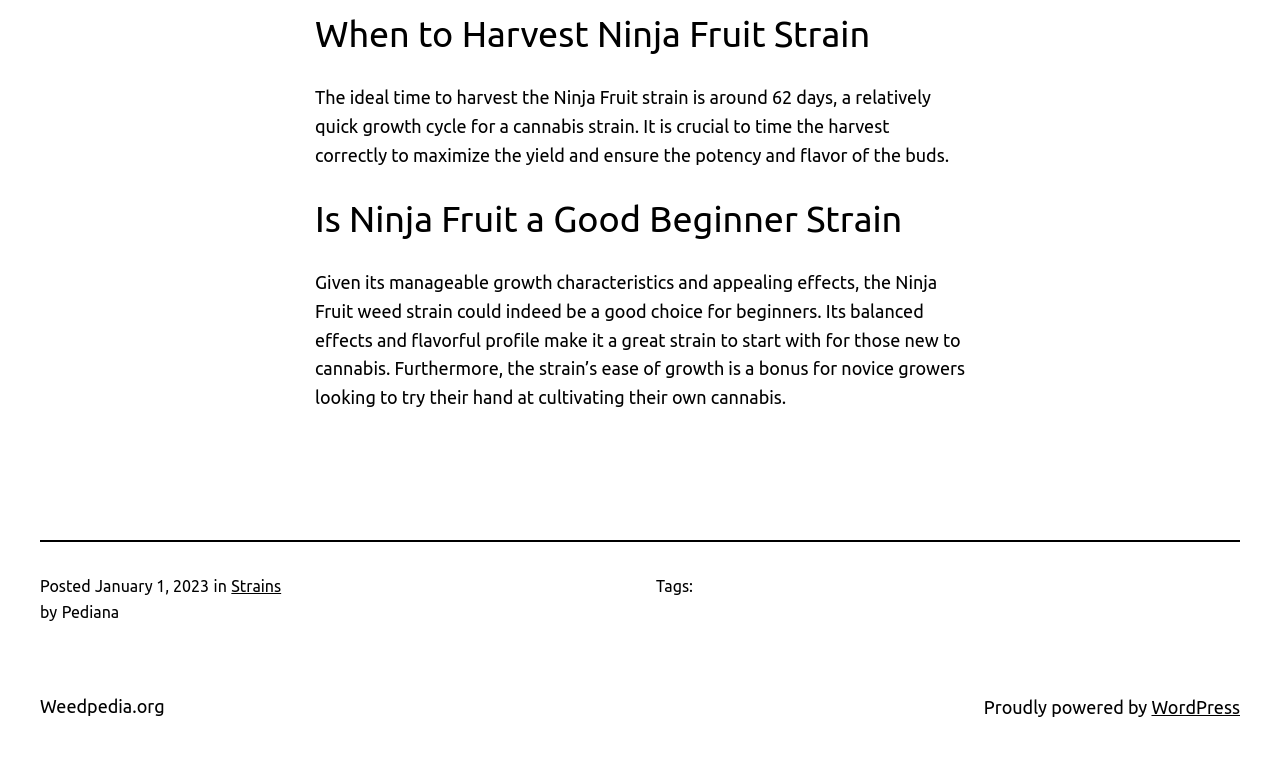Provide a short answer using a single word or phrase for the following question: 
What is the ideal time to harvest the Ninja Fruit strain?

62 days